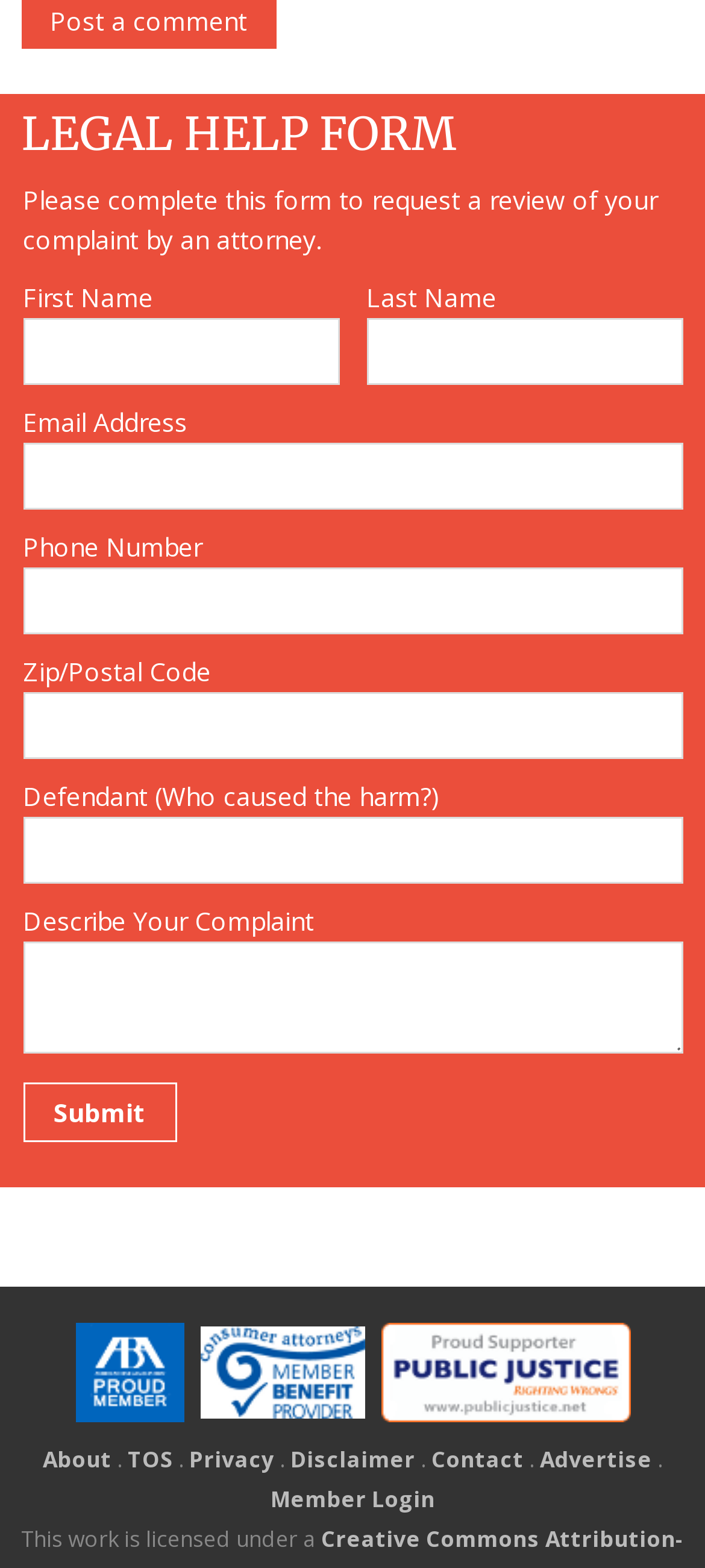Please pinpoint the bounding box coordinates for the region I should click to adhere to this instruction: "Submit the form".

[0.033, 0.69, 0.25, 0.728]